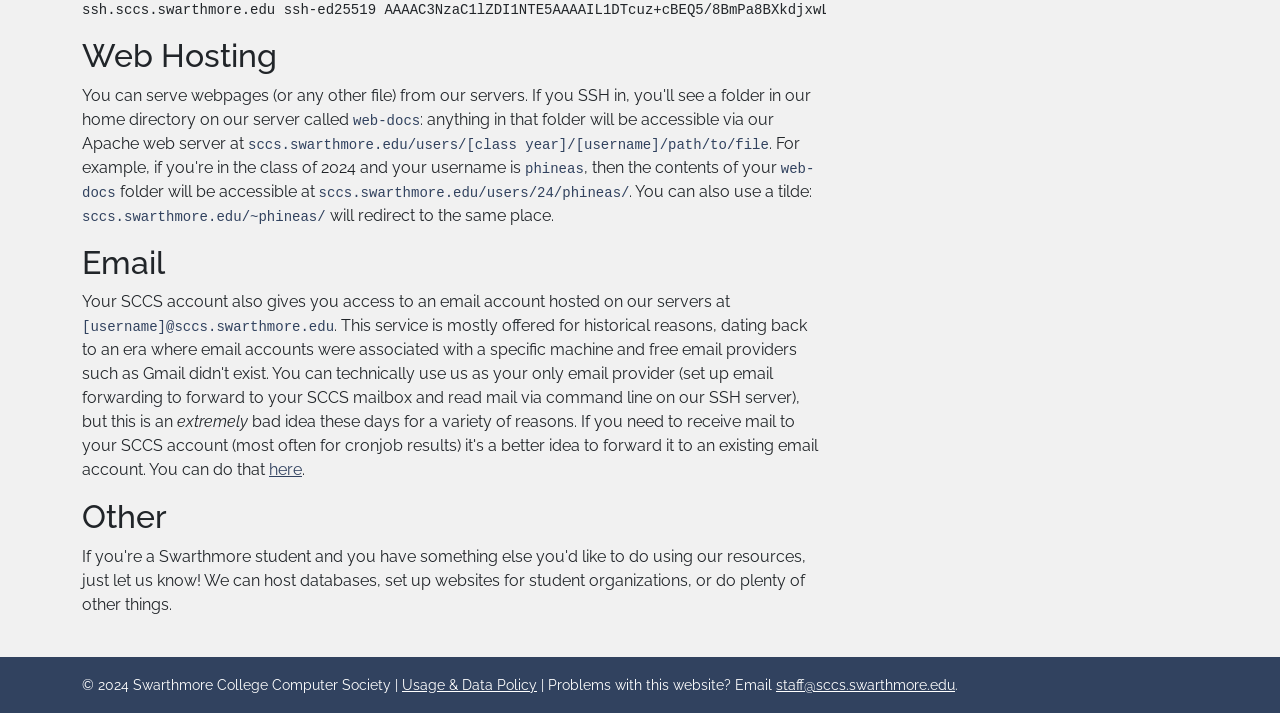Given the element description here, identify the bounding box coordinates for the UI element on the webpage screenshot. The format should be (top-left x, top-left y, bottom-right x, bottom-right y), with values between 0 and 1.

[0.21, 0.645, 0.236, 0.672]